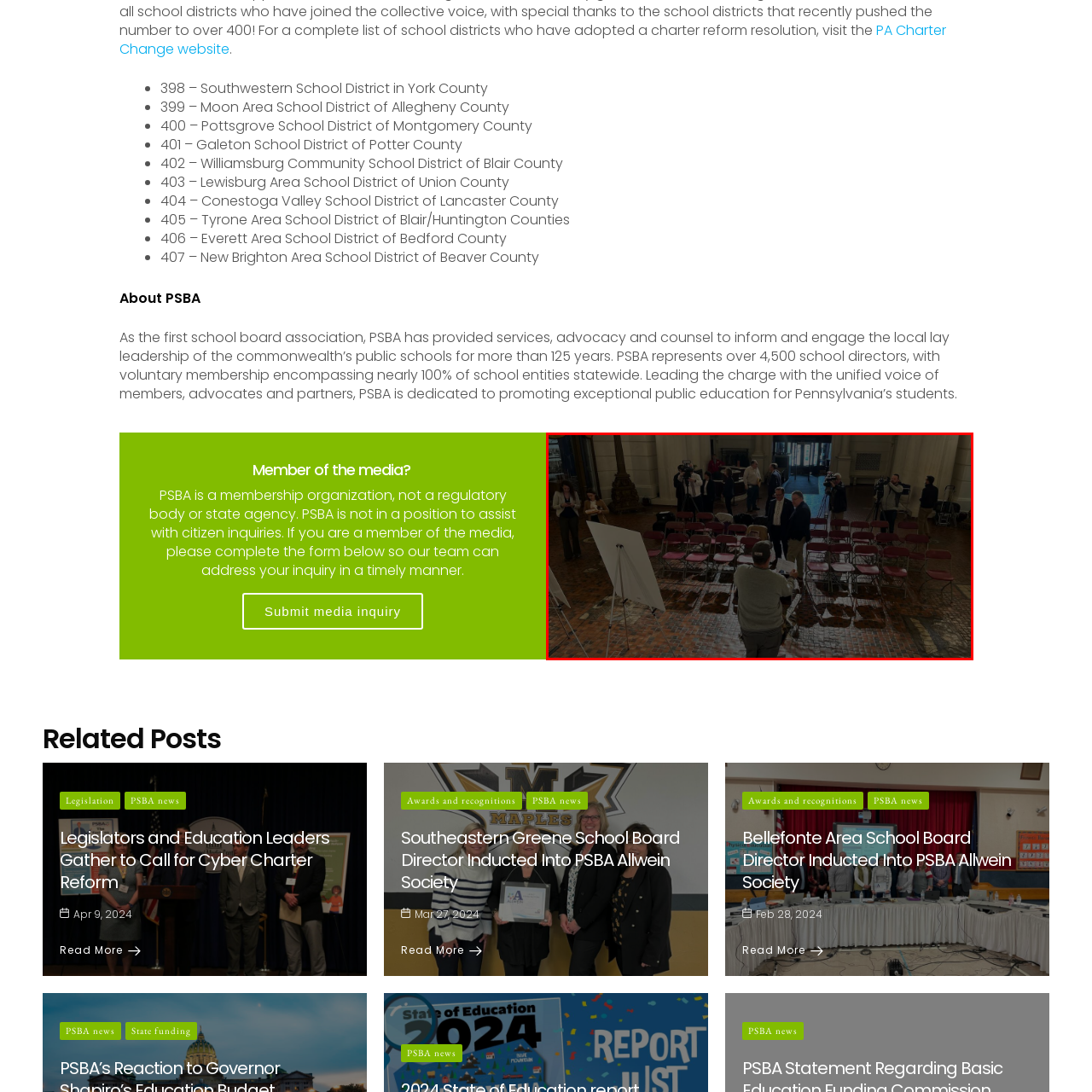What is the atmosphere of the scene?
Examine the content inside the red bounding box and give a comprehensive answer to the question.

The caption describes the atmosphere as alive with anticipation of post-event interactions, filled with the potential for further reporting and dialogue about educational initiatives, suggesting a sense of excitement and expectation among the attendees.